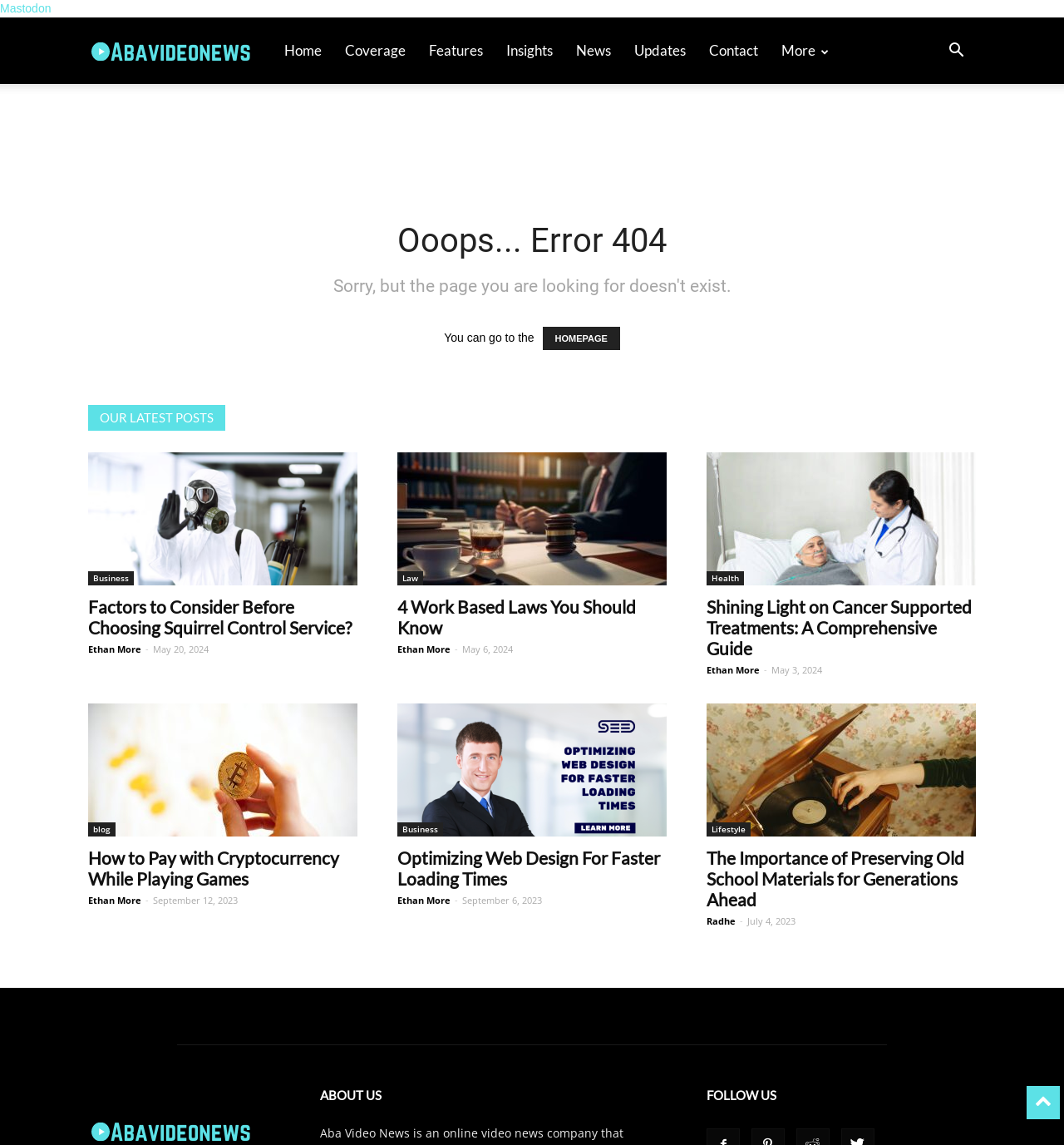Identify the bounding box coordinates of the clickable region to carry out the given instruction: "check the latest news".

[0.53, 0.015, 0.585, 0.073]